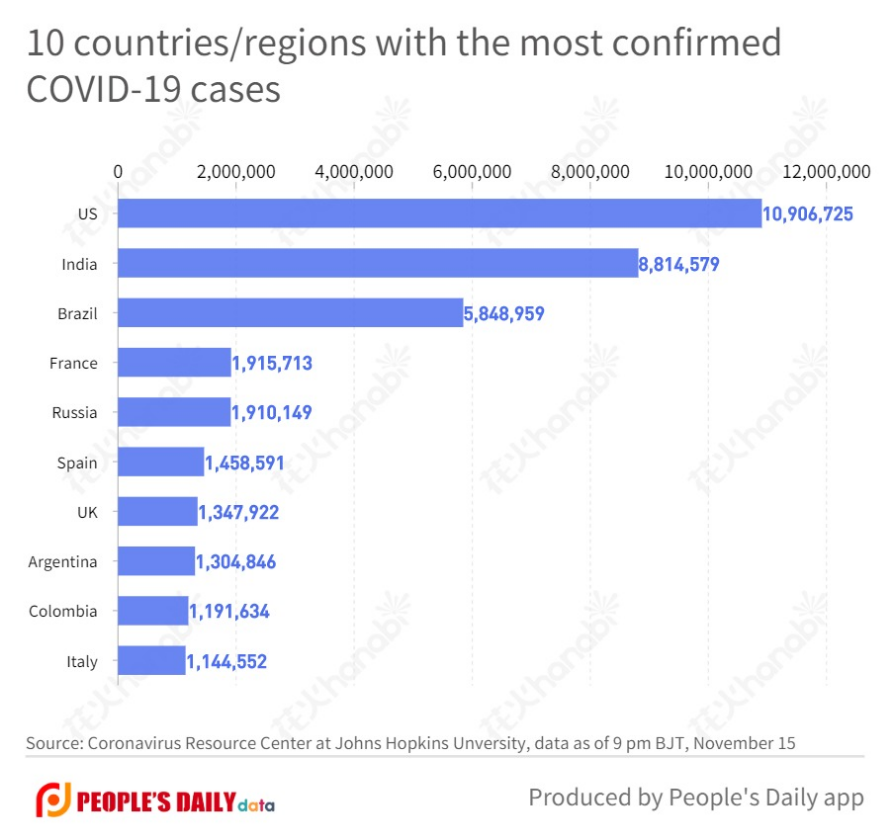What is the approximate number of confirmed COVID-19 cases in Brazil?
Please give a well-detailed answer to the question.

The bar graph shows that Brazil ranks third with nearly 5.8 million confirmed infections, providing a visual representation of the country's COVID-19 case numbers.